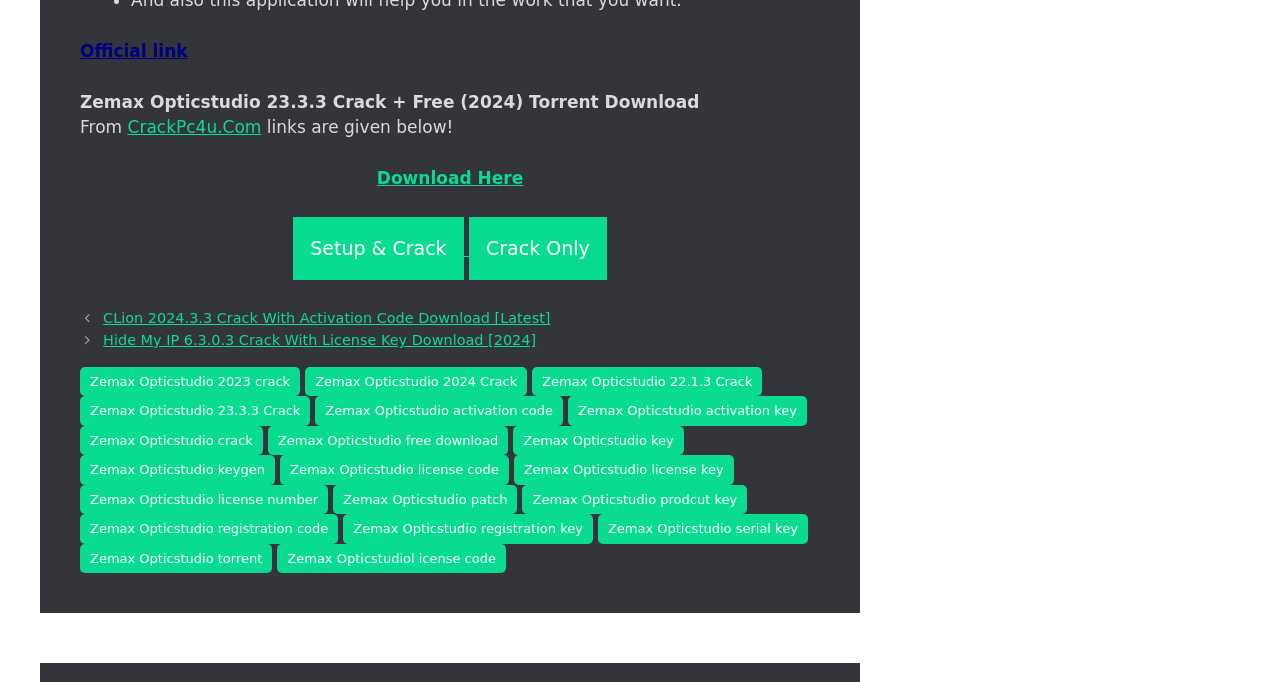Provide the bounding box coordinates of the HTML element described as: "Setup & Crack Crack Only". The bounding box coordinates should be four float numbers between 0 and 1, i.e., [left, top, right, bottom].

[0.229, 0.351, 0.474, 0.38]